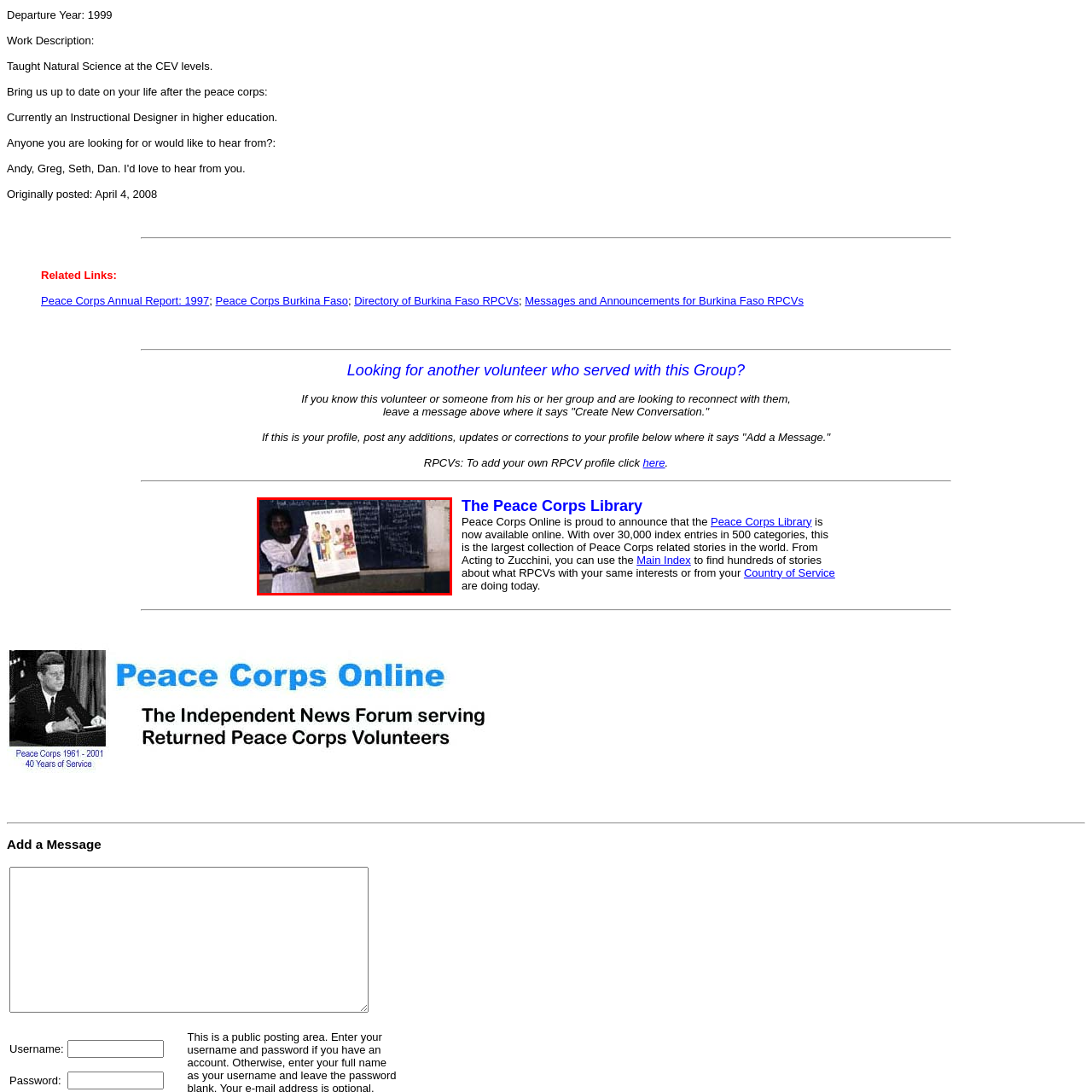What is written on the blackboard?
Observe the image within the red bounding box and respond to the question with a detailed answer, relying on the image for information.

The blackboard behind the woman appears to be filled with handwritten notes and materials, suggesting that the classroom is being used for educational purposes, possibly discussing public health issues like AIDS prevention.